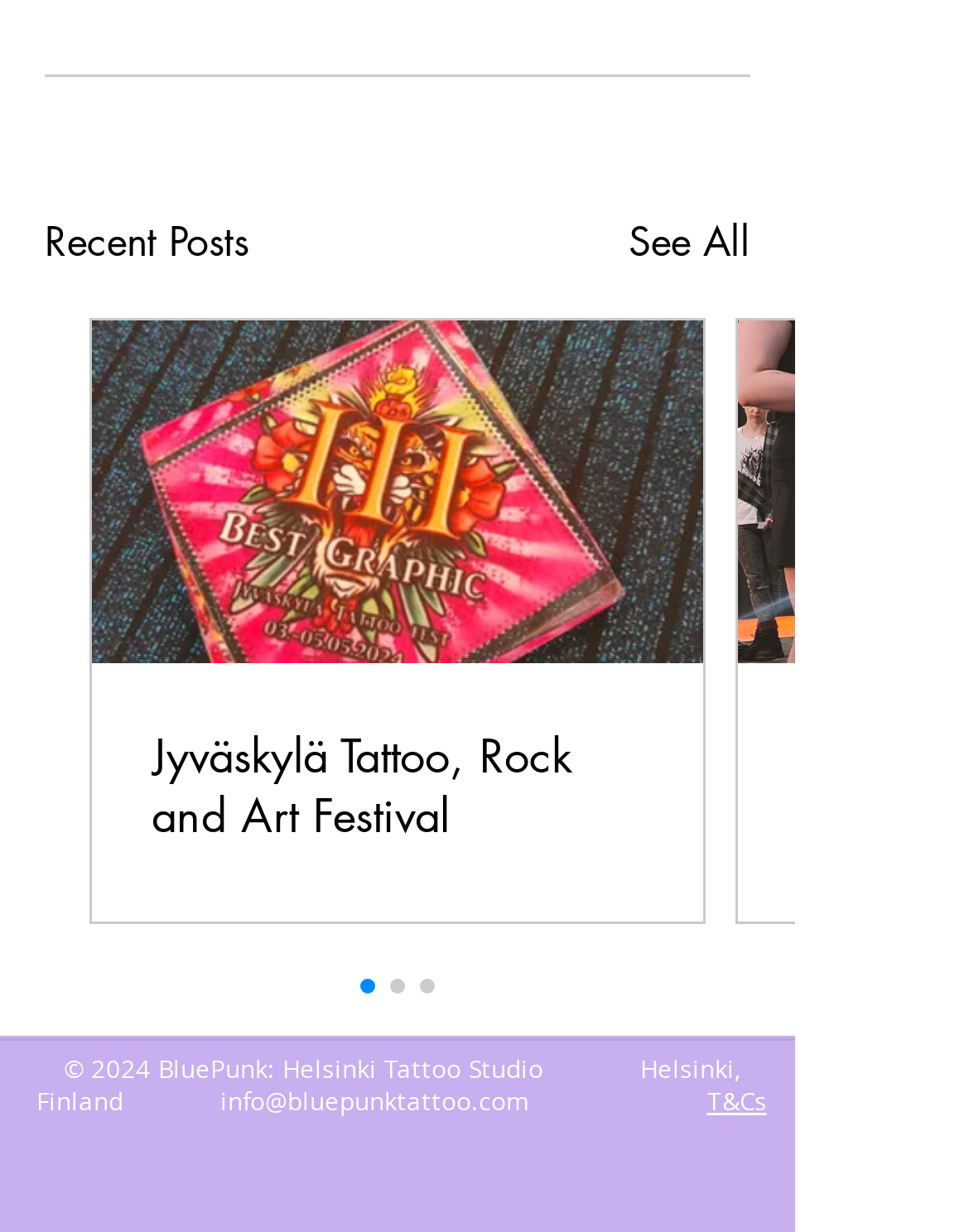Given the element description, predict the bounding box coordinates in the format (top-left x, top-left y, bottom-right x, bottom-right y). Make sure all values are between 0 and 1. Here is the element description: T&Cs

[0.729, 0.881, 0.791, 0.907]